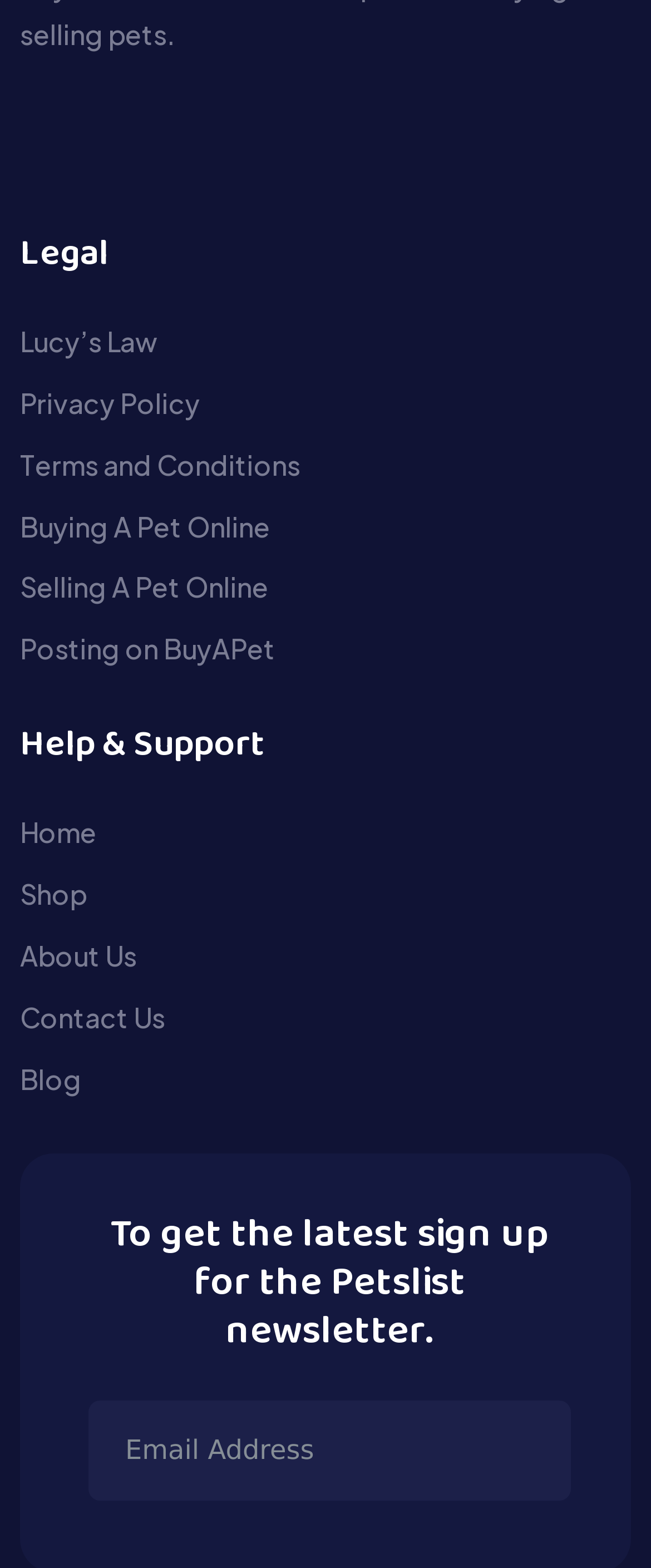Find and indicate the bounding box coordinates of the region you should select to follow the given instruction: "visit the blog".

[0.031, 0.677, 0.126, 0.699]